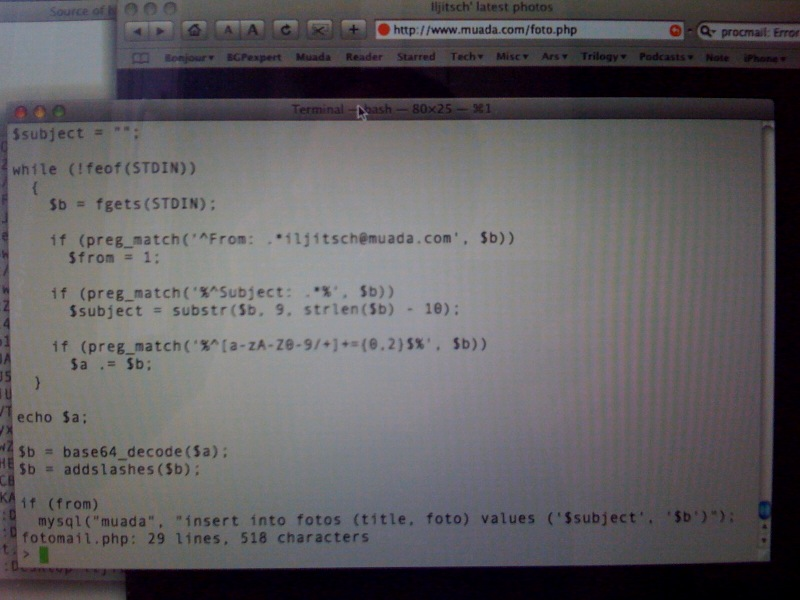What is the likely purpose of the script?
Look at the image and respond with a single word or a short phrase.

Email data extraction